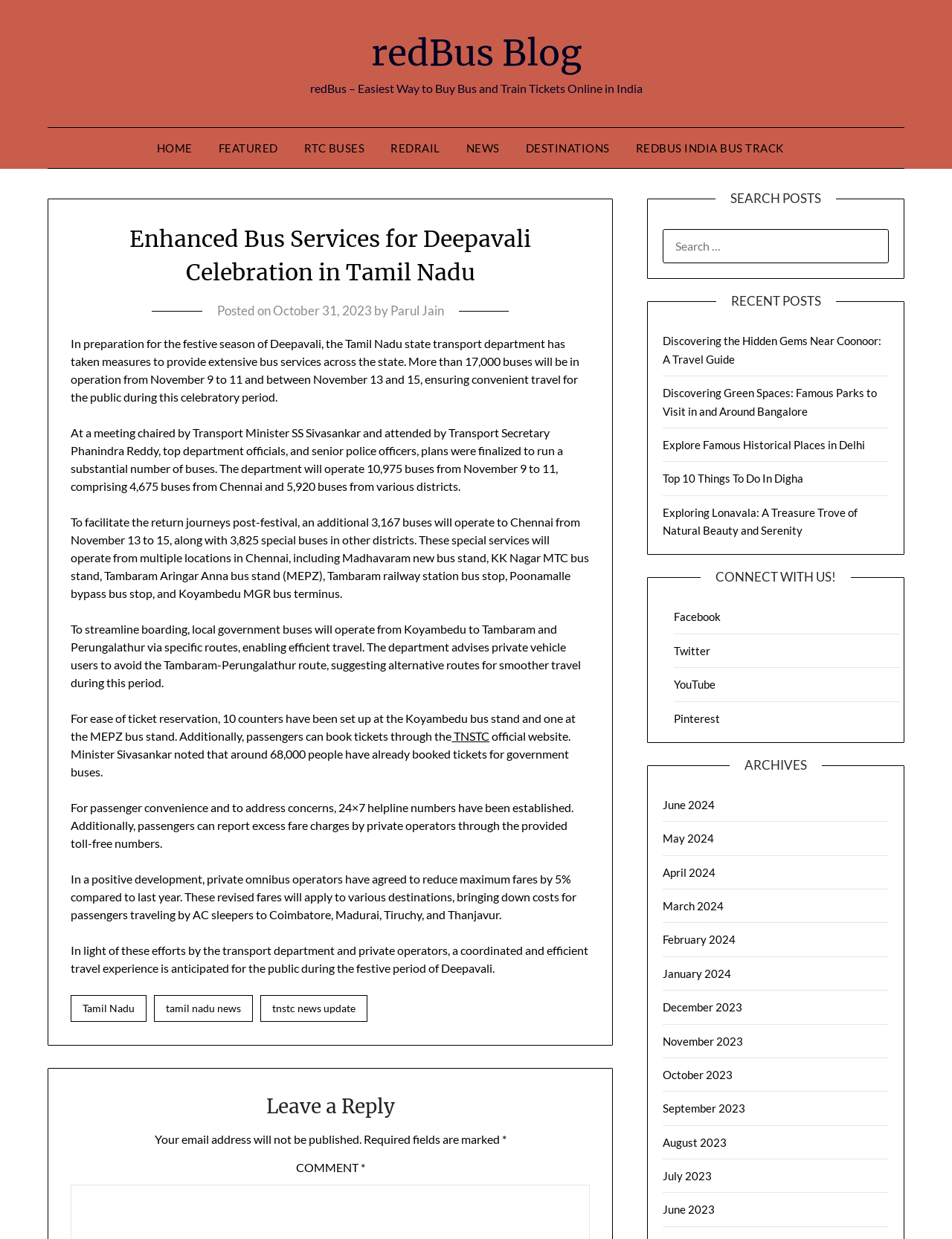Analyze the image and answer the question with as much detail as possible: 
How many buses will operate from November 9 to 11?

According to the article, at a meeting chaired by Transport Minister SS Sivasankar, plans were finalized to run a substantial number of buses. The department will operate 10,975 buses from November 9 to 11, comprising 4,675 buses from Chennai and 5,920 buses from various districts.